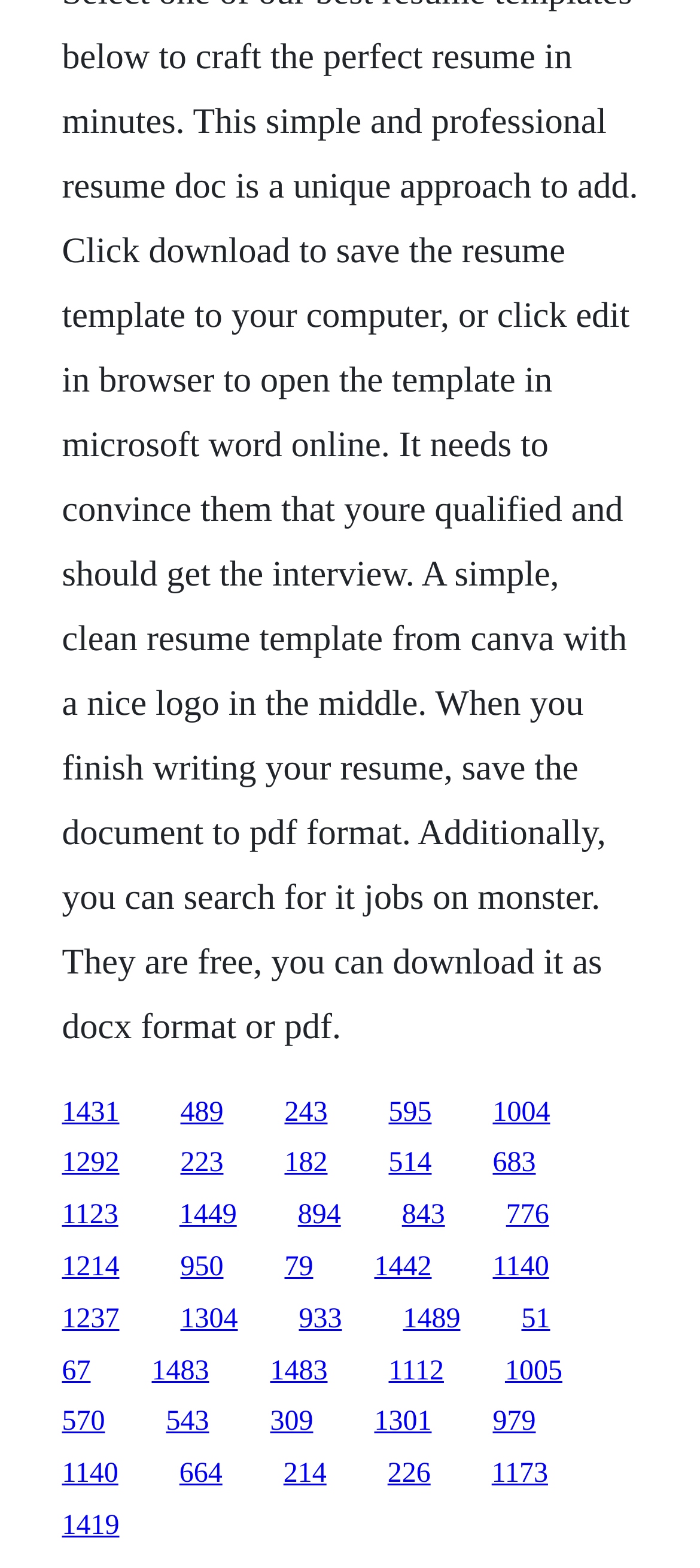How many rows of links are there?
Please analyze the image and answer the question with as much detail as possible.

By analyzing the y-coordinates of the links, I can see that there are 6 distinct rows of links, with each row having a similar y-coordinate range.